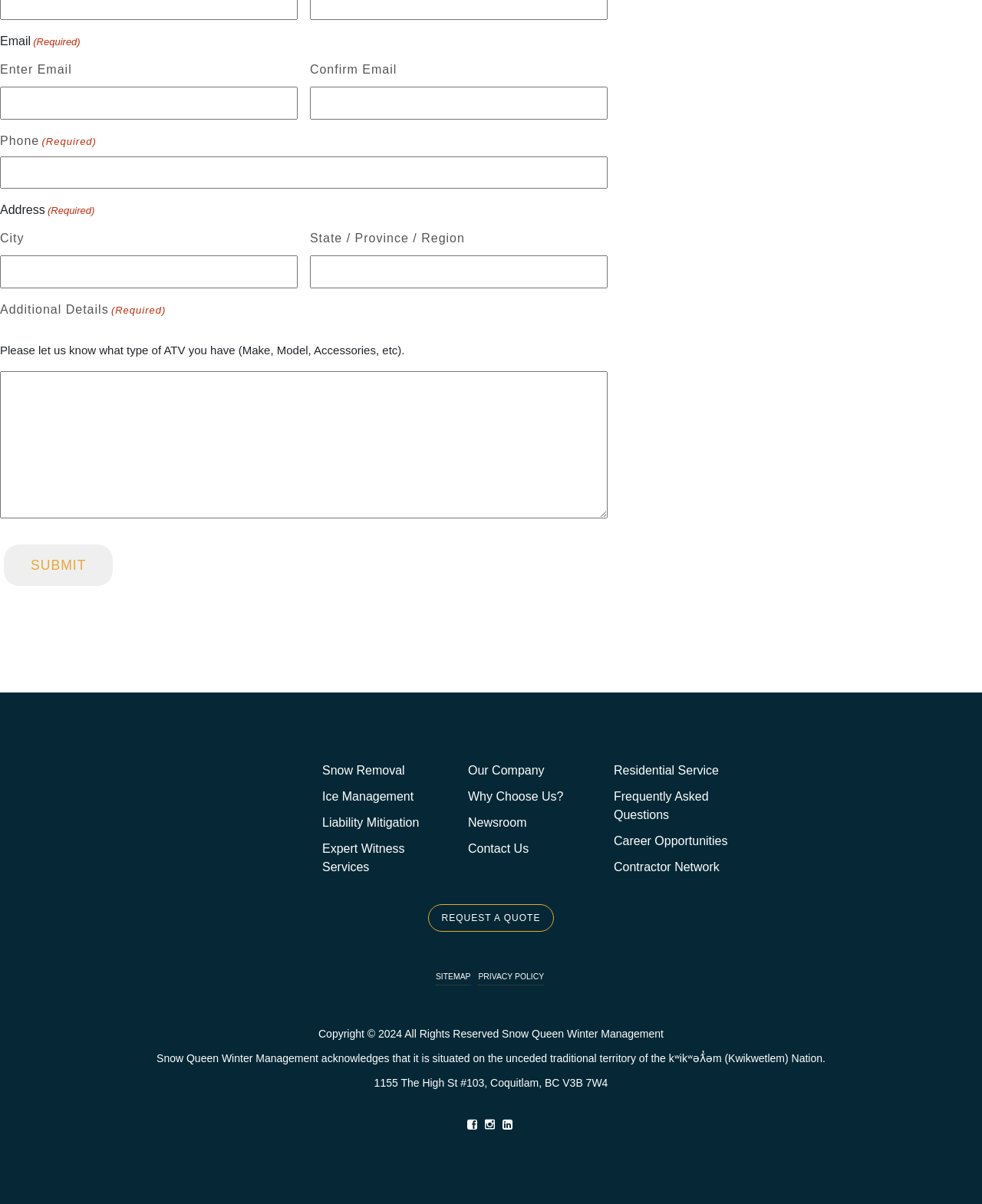Please indicate the bounding box coordinates for the clickable area to complete the following task: "Enter Phone number". The coordinates should be specified as four float numbers between 0 and 1, i.e., [left, top, right, bottom].

[0.0, 0.13, 0.619, 0.157]